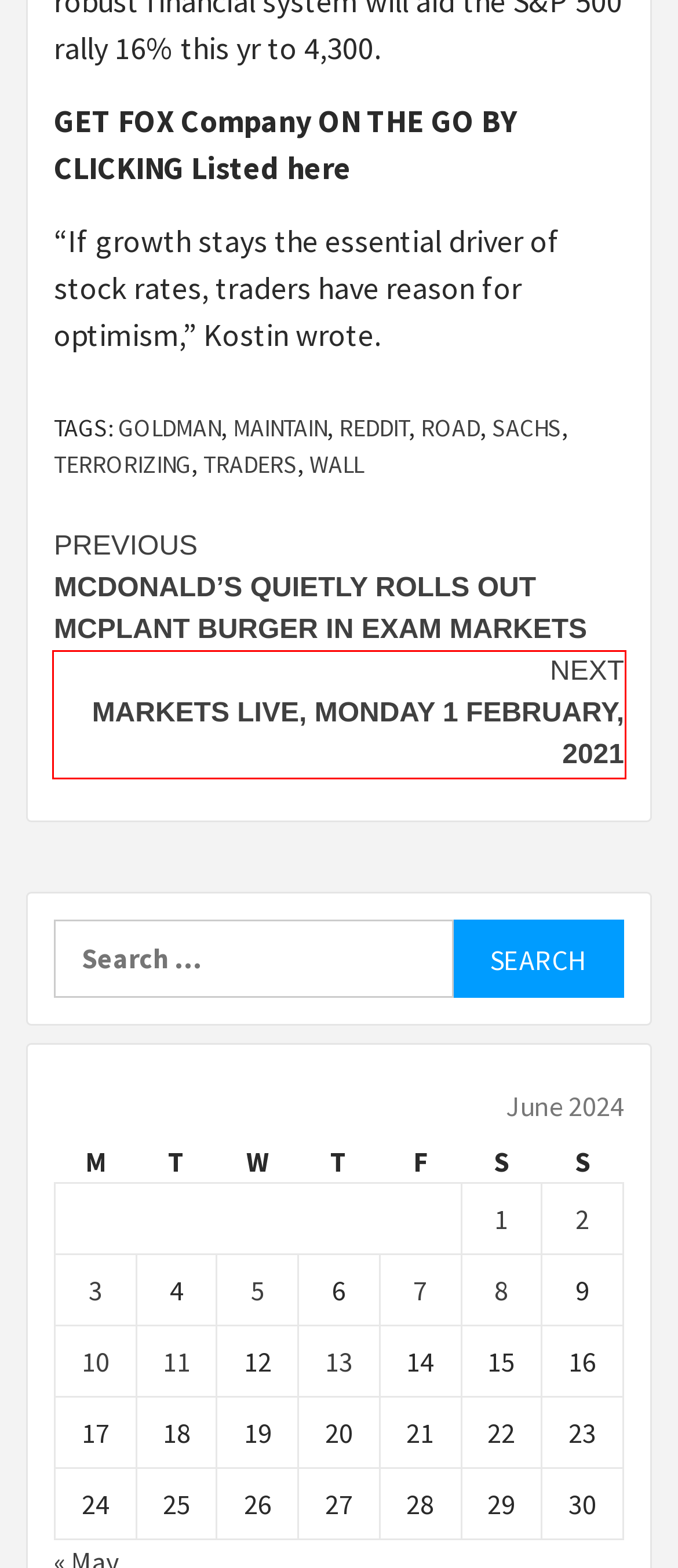Analyze the screenshot of a webpage featuring a red rectangle around an element. Pick the description that best fits the new webpage after interacting with the element inside the red bounding box. Here are the candidates:
A. Reddit – Vintageharlemws
B. June 5, 2024 – Vintageharlemws
C. June 10, 2024 – Vintageharlemws
D. June 13, 2024 – Vintageharlemws
E. June 2, 2024 – Vintageharlemws
F. Markets Live, Monday 1 February, 2021 – Vintageharlemws
G. June 7, 2024 – Vintageharlemws
H. terrorizing – Vintageharlemws

F